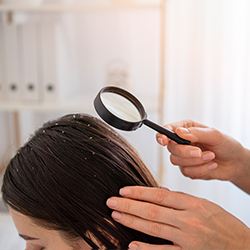Give a detailed account of the contents of the image.

The image depicts a close-up view of a person's scalp, highlighting the presence of dandruff. A hand holds a magnifying glass, allowing for a detailed inspection of the hair and scalp. The hair appears dark and shiny, while notable flakes are visible, indicative of dandruff. The scene suggests a focus on scalp health, emphasizing the conditions associated with dandruff, such as itchiness and flakiness. The background is softly blurred, suggesting a calm and professional setting, conducive to a treatment consultation. This aligns with the context of lice and nits treatment and highlights the importance of addressing dandruff effectively.